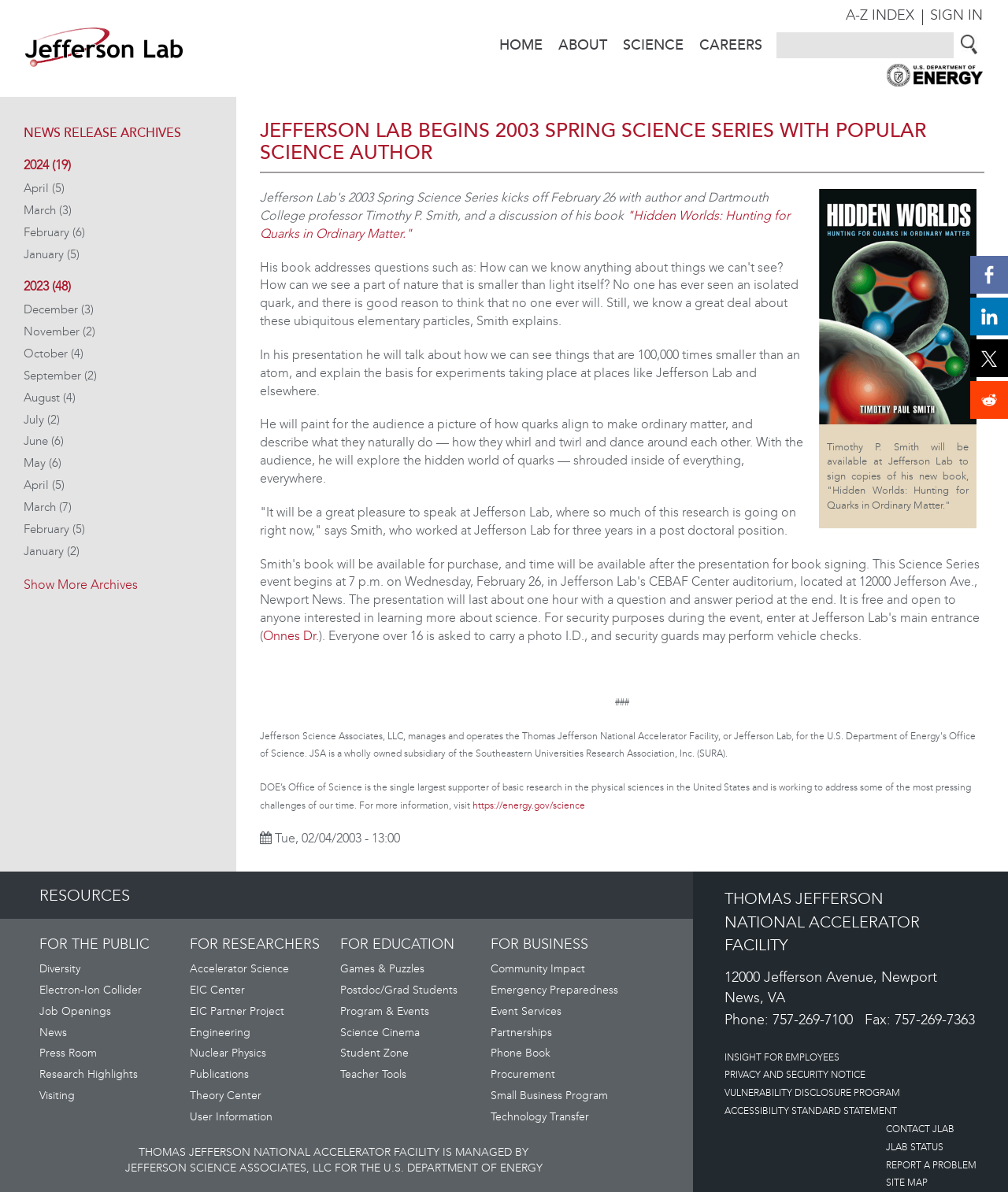Please give a succinct answer using a single word or phrase:
How many links are there in the 'NEWS RELEASE ARCHIVES LINK' section?

12